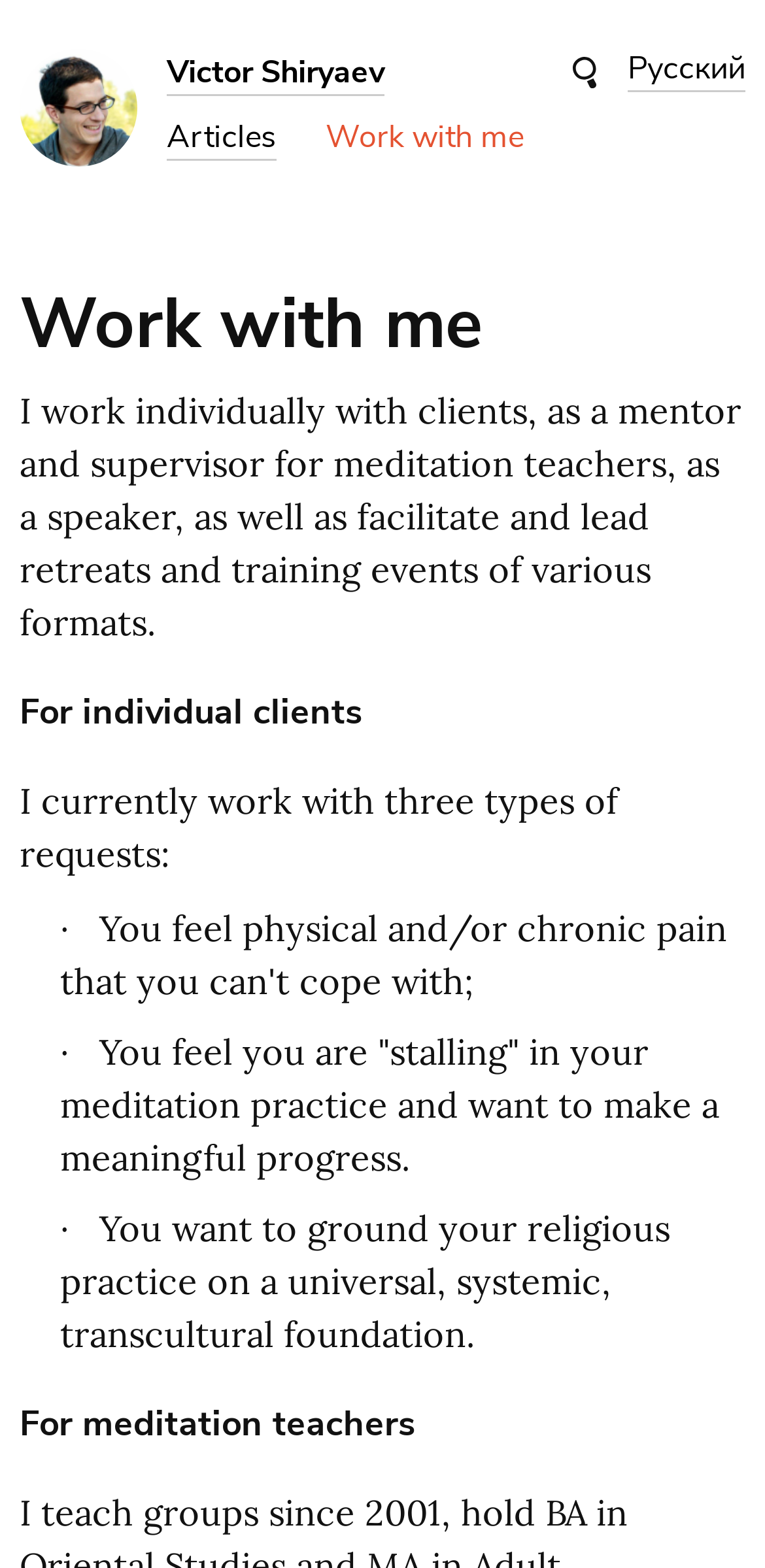Please find the bounding box for the following UI element description. Provide the coordinates in (top-left x, top-left y, bottom-right x, bottom-right y) format, with values between 0 and 1: Victor Shiryaev

[0.218, 0.033, 0.503, 0.061]